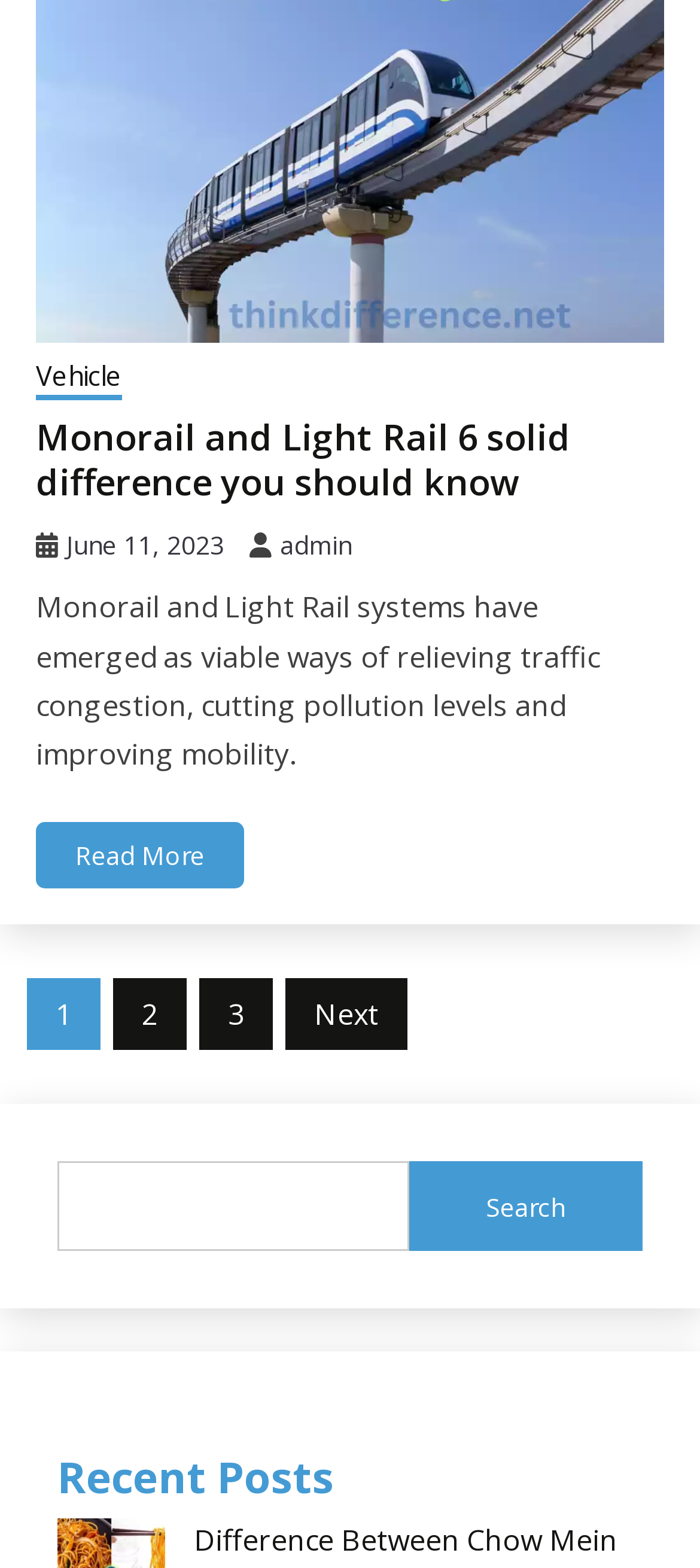What is the category of the posts?
Please give a detailed and elaborate answer to the question based on the image.

The category of the posts can be determined by looking at the navigation link 'Posts' which suggests that the posts are categorized under 'Posts'.